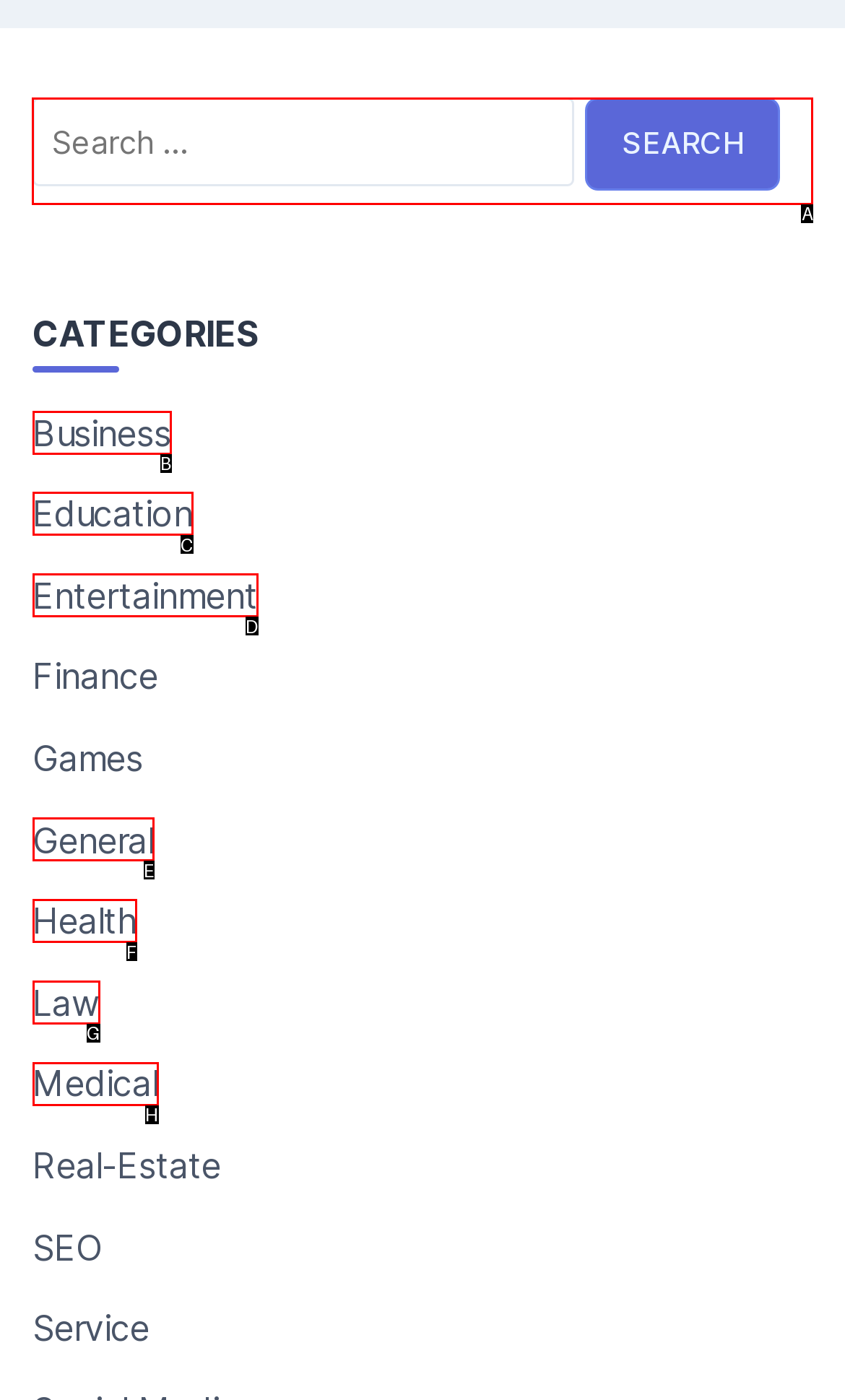Identify the correct lettered option to click in order to perform this task: explore the fifth link. Respond with the letter.

None